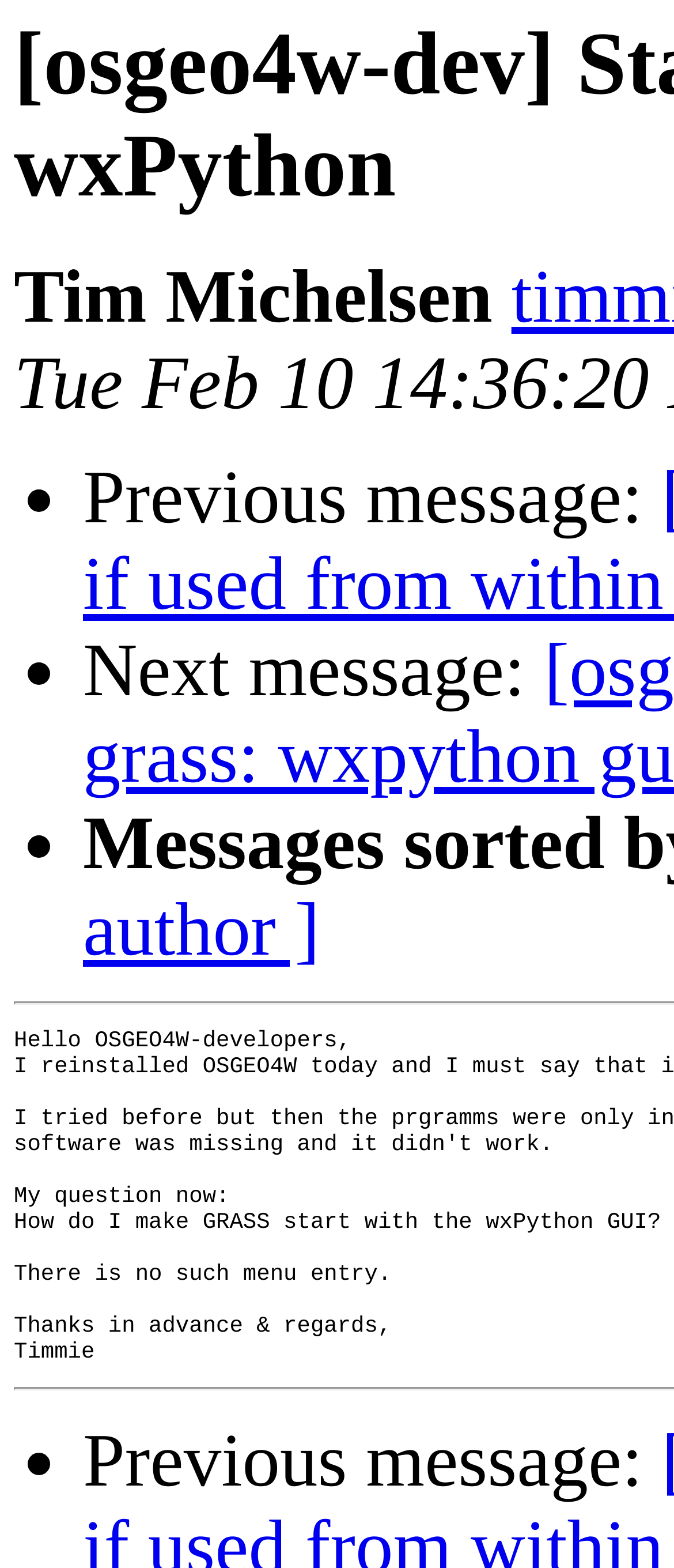Give a detailed account of the webpage, highlighting key information.

The webpage appears to be a discussion forum or mailing list archive, with a focus on the topic of starting GRASS with wxPython. At the top, there is a title or header element displaying the text "[osgeo4w-dev] Starting GRASS with wxPython". 

Below the title, there is a section containing information about the author, with the name "Tim Michelsen" displayed prominently. 

The main content of the page is divided into sections, each marked by a bullet point (•) and a brief description. There are four such sections, with labels "Previous message:" and "Next message:". These sections are stacked vertically, with the first section located near the top of the page, the second section below it, and so on. The last section is located near the bottom of the page.